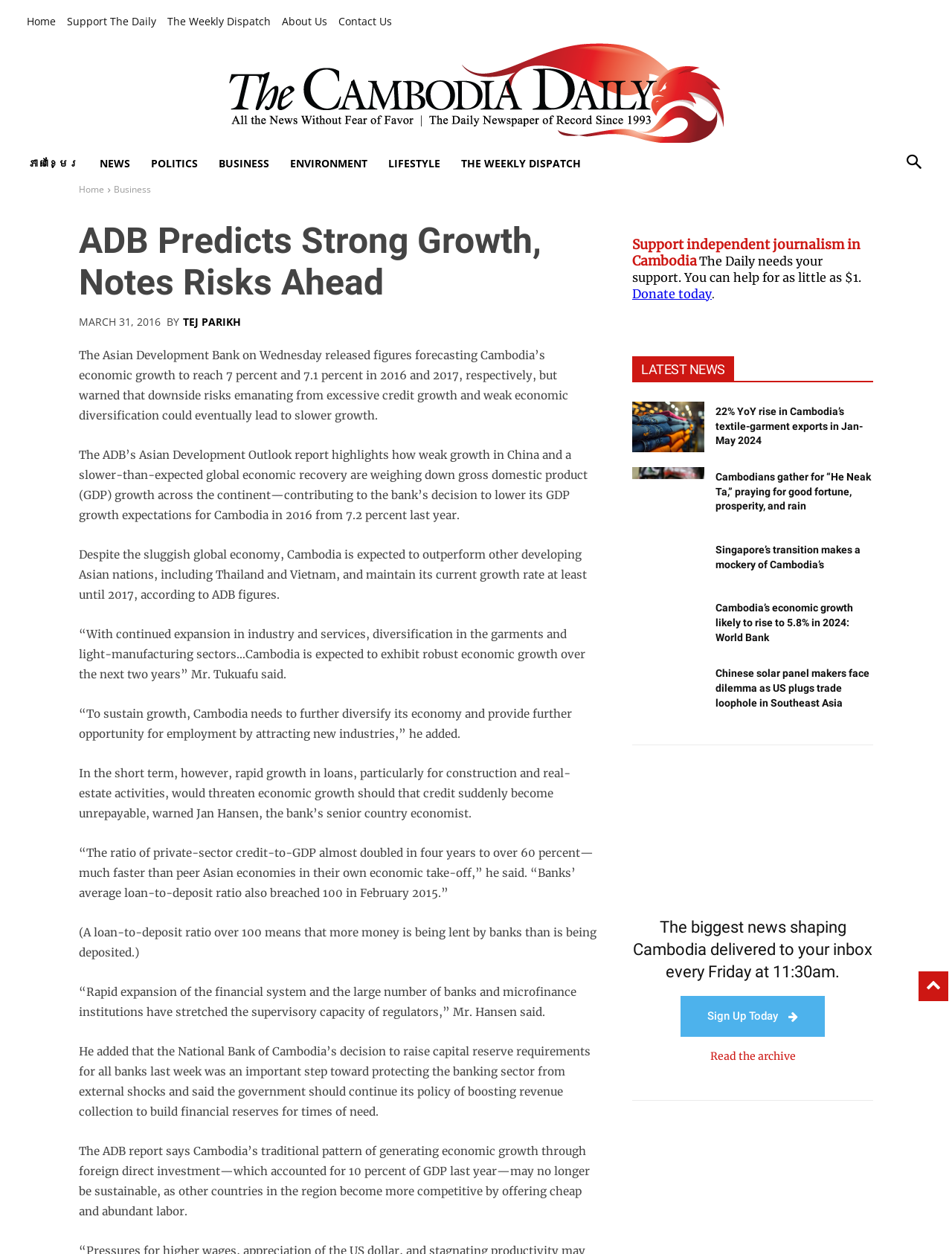Please locate the bounding box coordinates for the element that should be clicked to achieve the following instruction: "Click on the 'Home' link". Ensure the coordinates are given as four float numbers between 0 and 1, i.e., [left, top, right, bottom].

[0.028, 0.008, 0.059, 0.026]